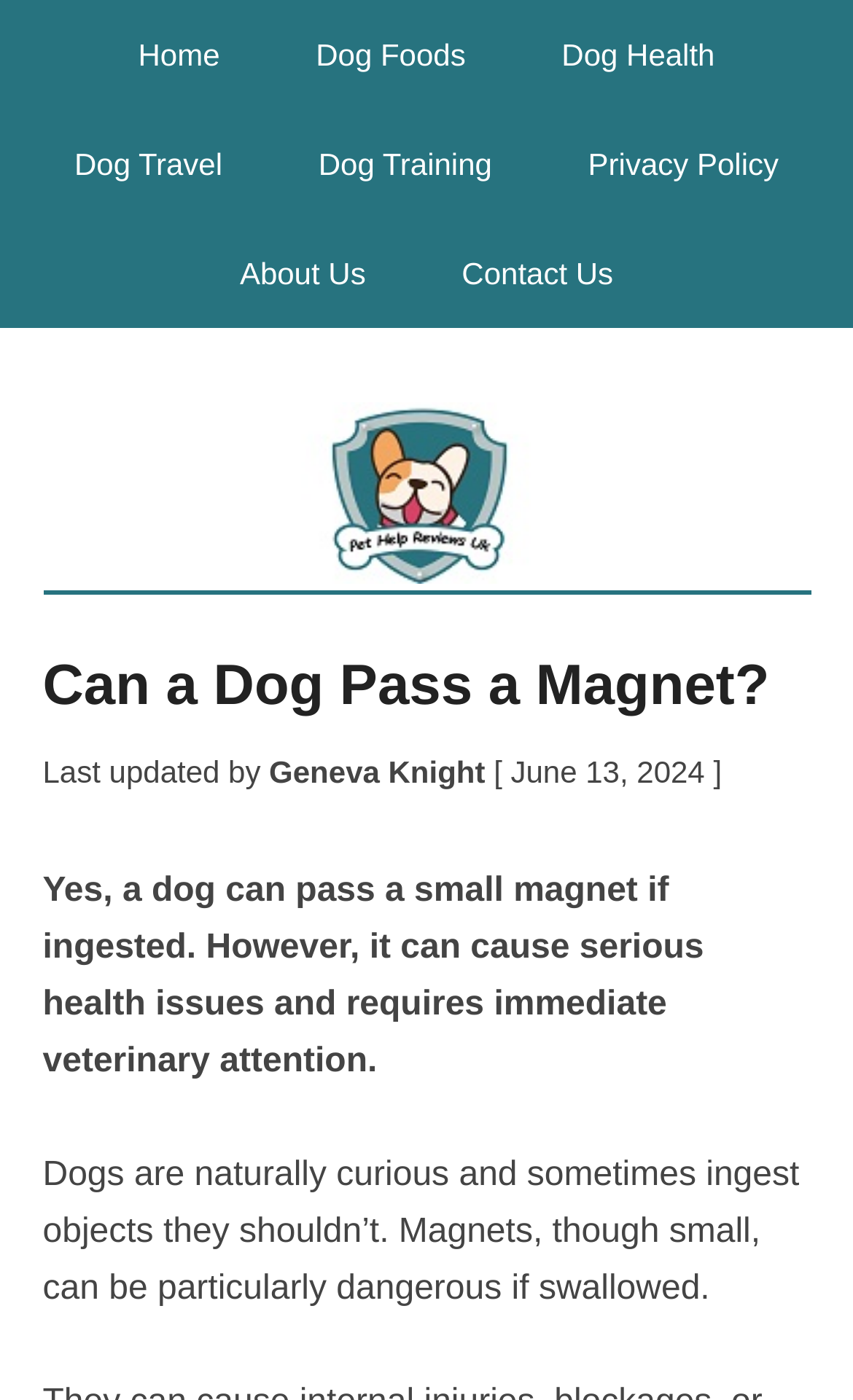Find the bounding box coordinates for the area that must be clicked to perform this action: "go to home page".

[0.111, 0.0, 0.309, 0.078]